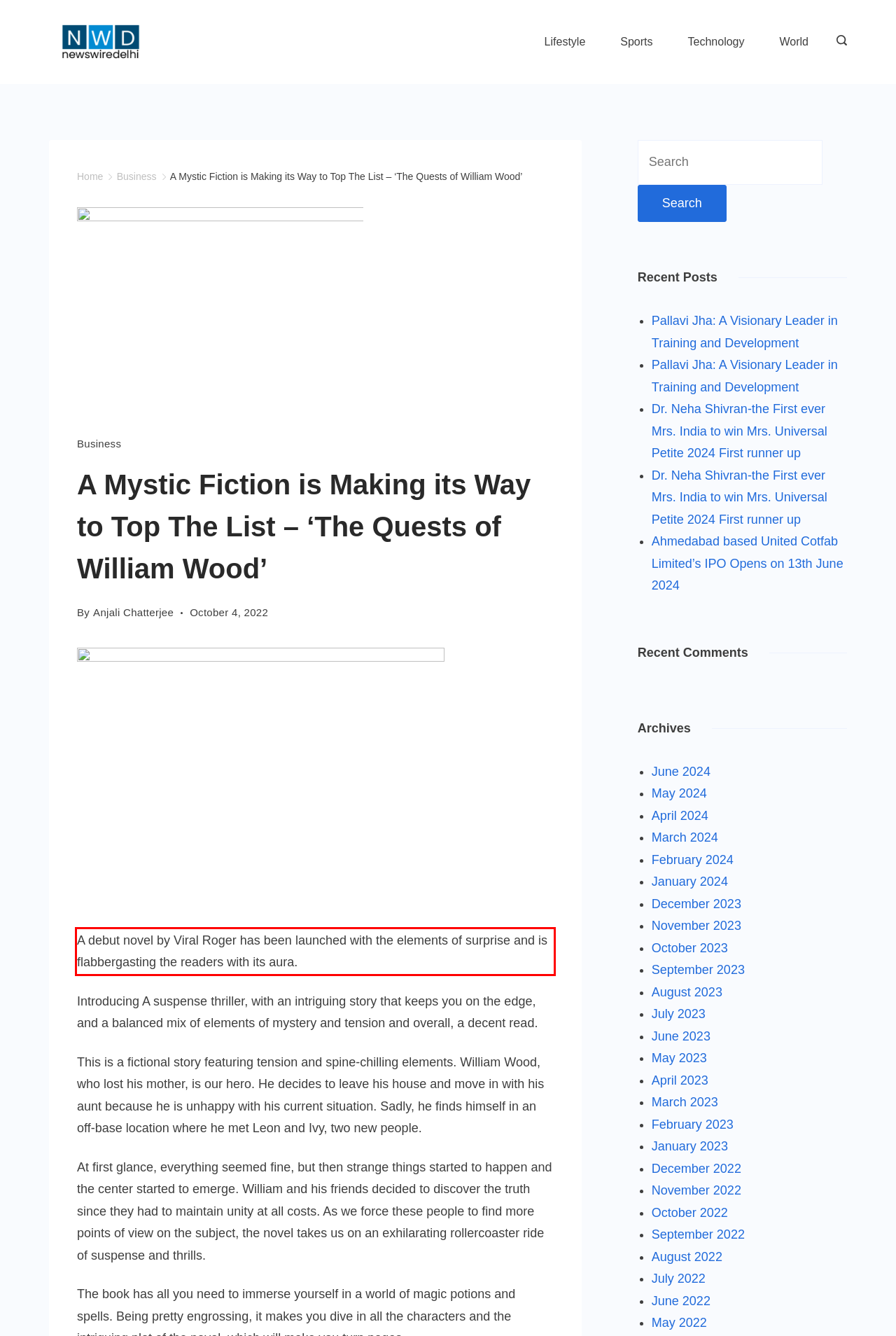View the screenshot of the webpage and identify the UI element surrounded by a red bounding box. Extract the text contained within this red bounding box.

A debut novel by Viral Roger has been launched with the elements of surprise and is flabbergasting the readers with its aura.